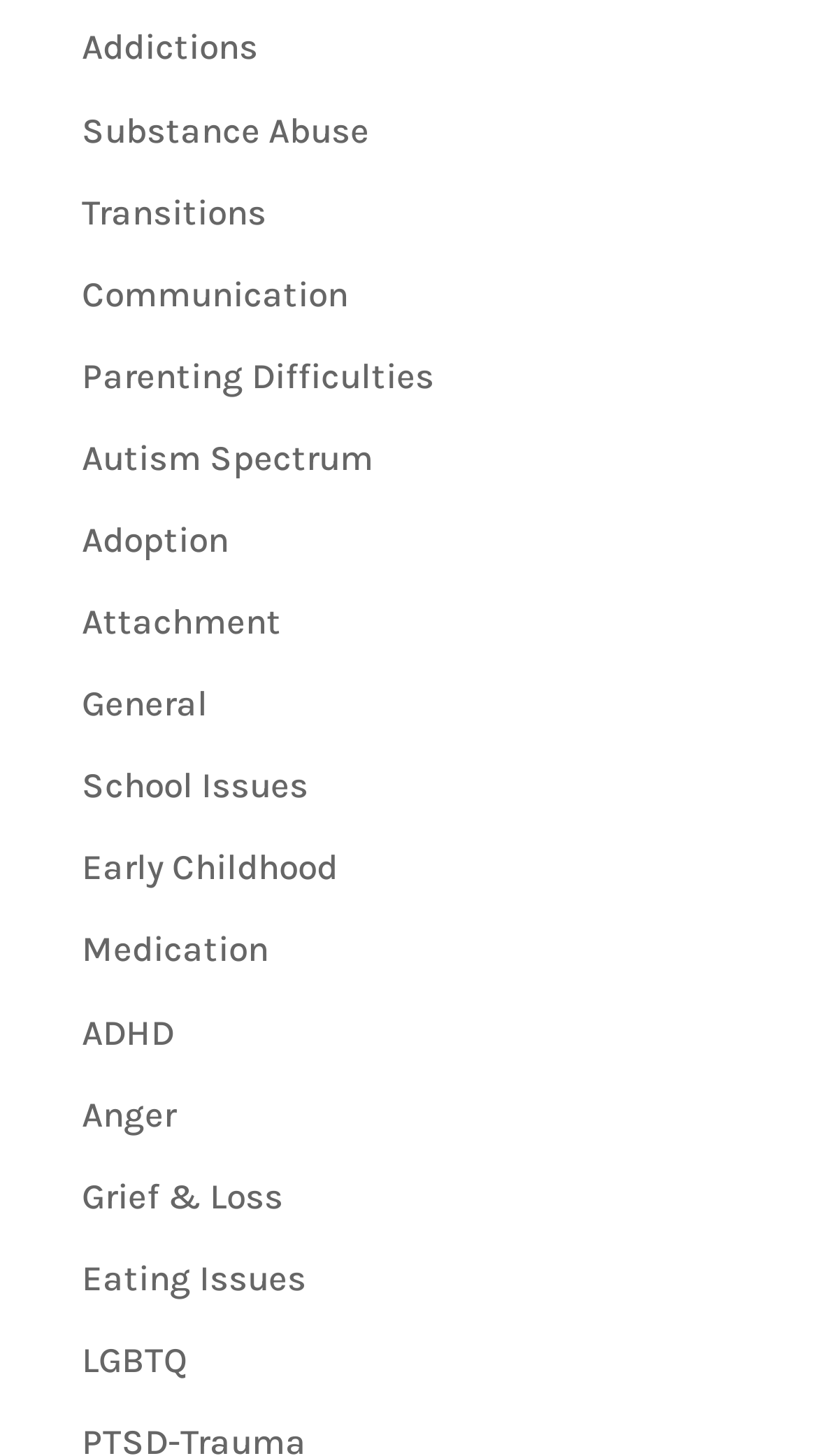Identify the bounding box coordinates of the section that should be clicked to achieve the task described: "Read about Grief & Loss".

[0.1, 0.807, 0.346, 0.835]